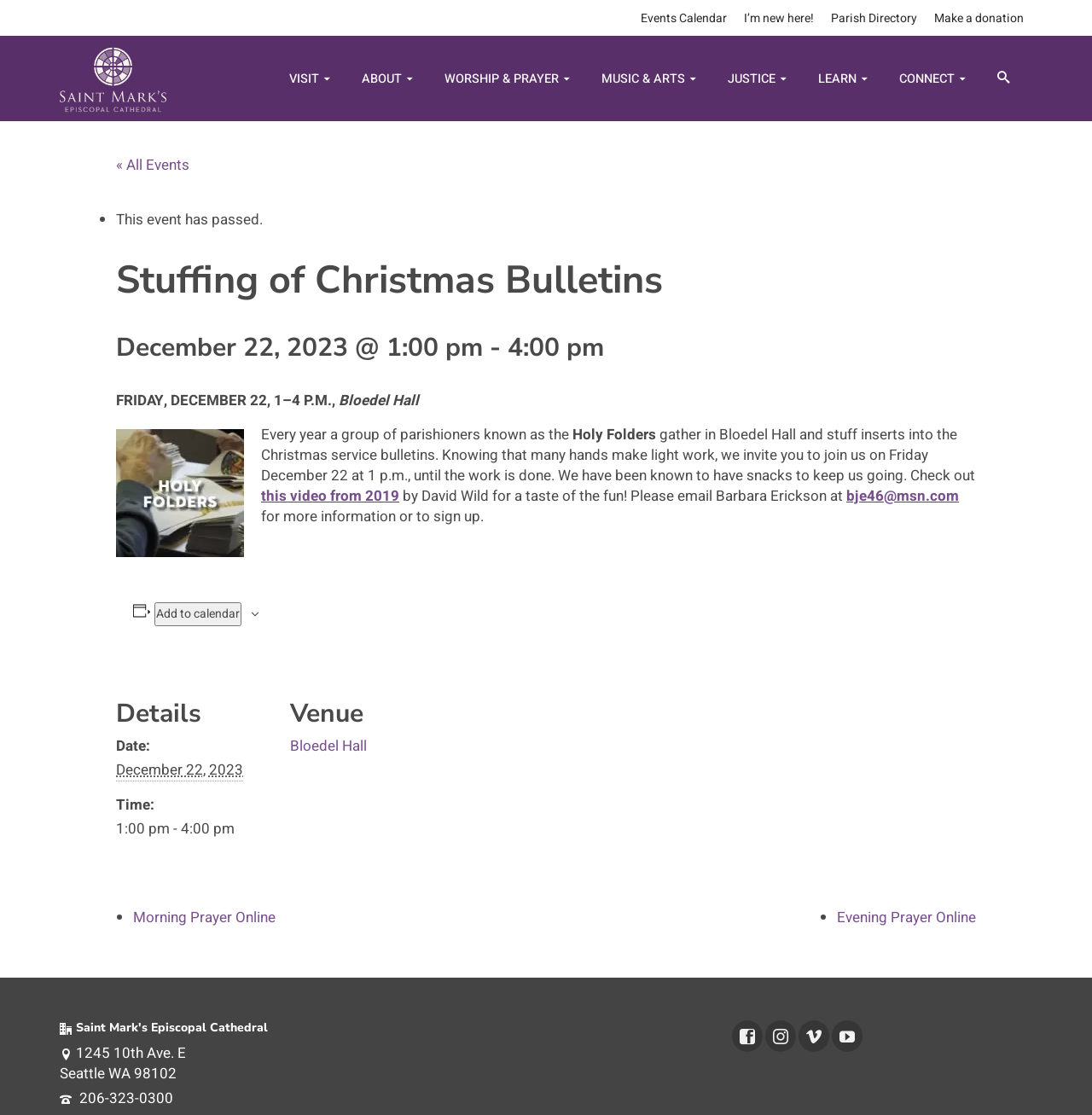Locate the bounding box coordinates of the element I should click to achieve the following instruction: "Check out the video from 2019".

[0.239, 0.435, 0.366, 0.454]